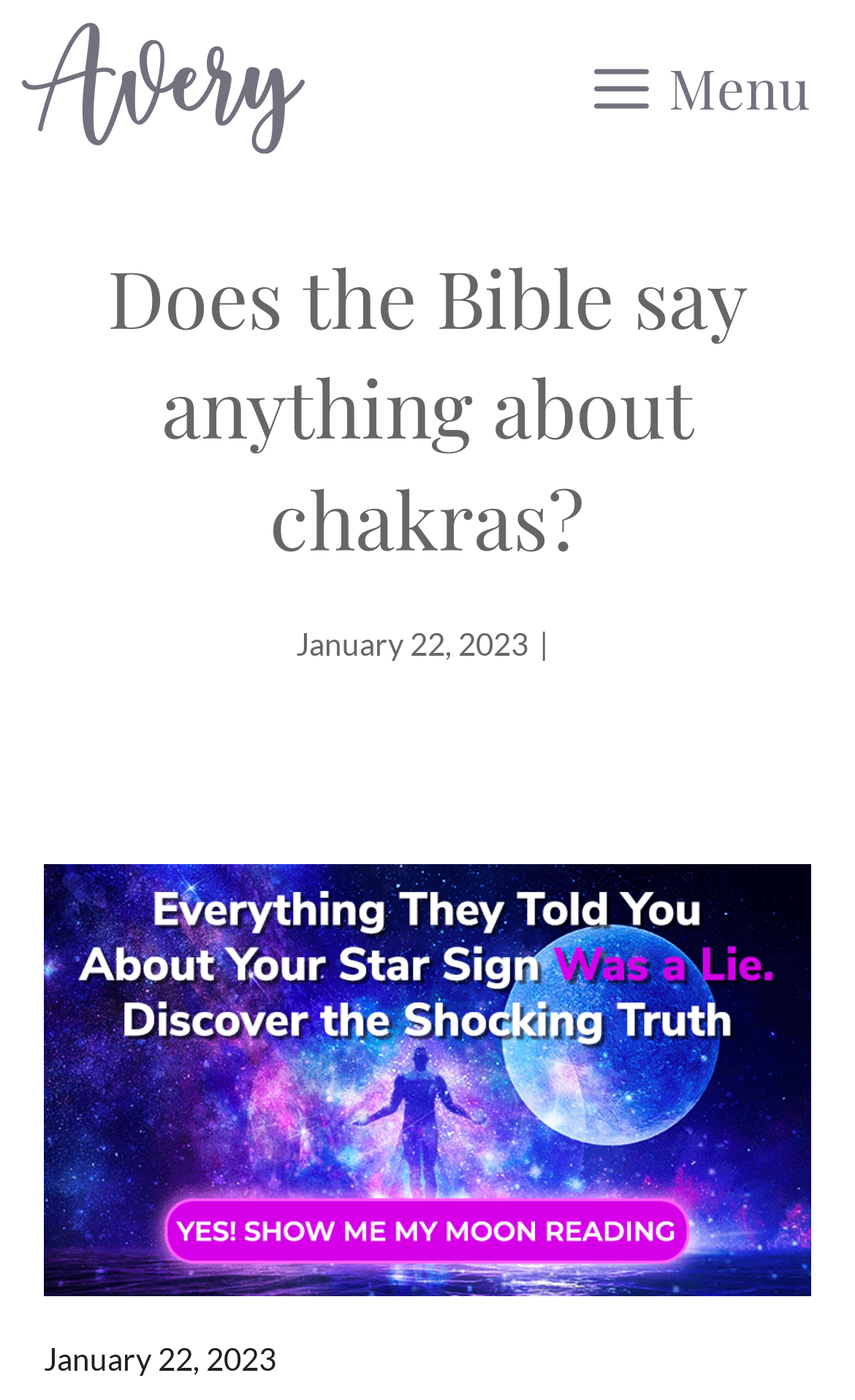Explain the webpage in detail.

The webpage is about exploring the connection between the Bible and chakras. At the top left, there is a link to "Mindfulness Supervision" accompanied by an image with the same name. To the right of this link, there is a button labeled "Menu" that controls a mobile menu. 

Below the top section, a prominent heading reads "Does the Bible say anything about chakras?" which takes up most of the width of the page. Underneath this heading, there is a time element displaying the date "January 22, 2023", followed by a vertical bar. 

Further down, there is a link with an image and a header labeled "Content". This section appears to be the main content area of the webpage. Within this section, there is another time element displaying the same date, "January 22, 2023".